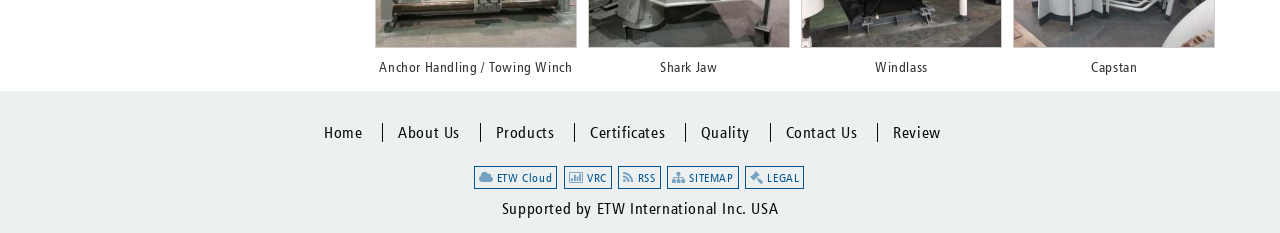Mark the bounding box of the element that matches the following description: "Anchor Handling / Towing Winch".

[0.293, 0.207, 0.451, 0.37]